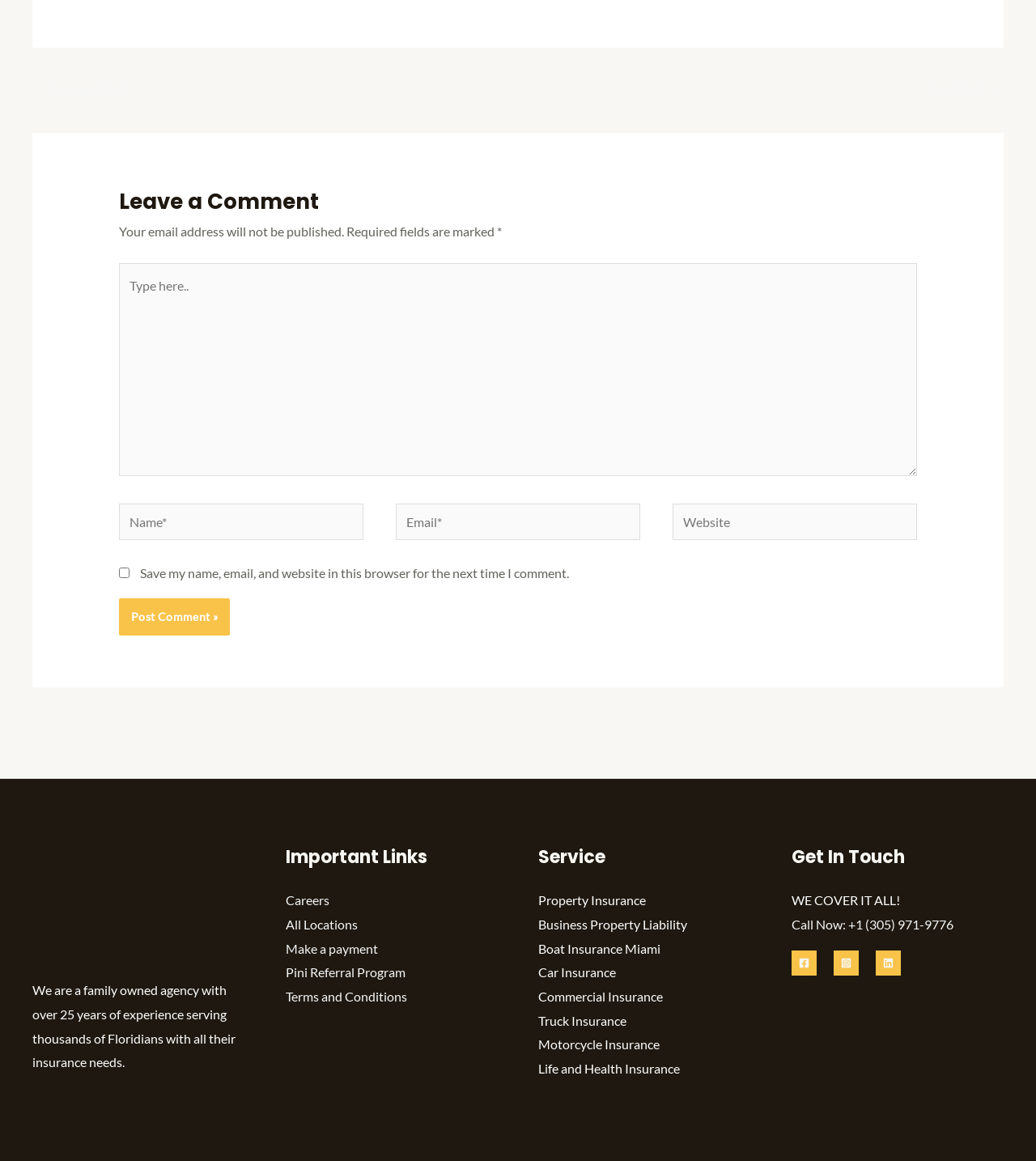What is the text above the comment form?
Please use the image to provide a one-word or short phrase answer.

Leave a Comment